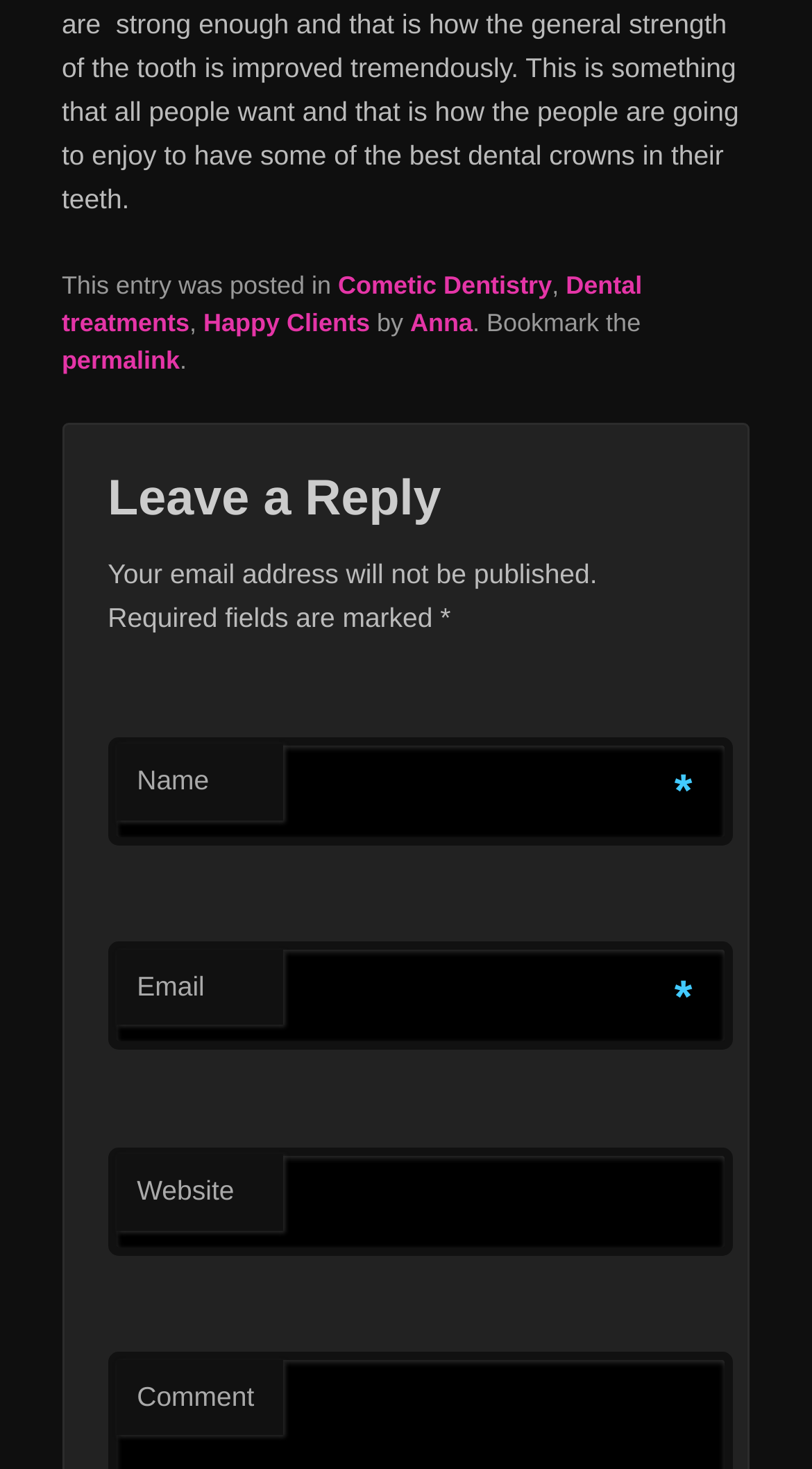Could you locate the bounding box coordinates for the section that should be clicked to accomplish this task: "Enter your name".

[0.133, 0.501, 0.902, 0.575]